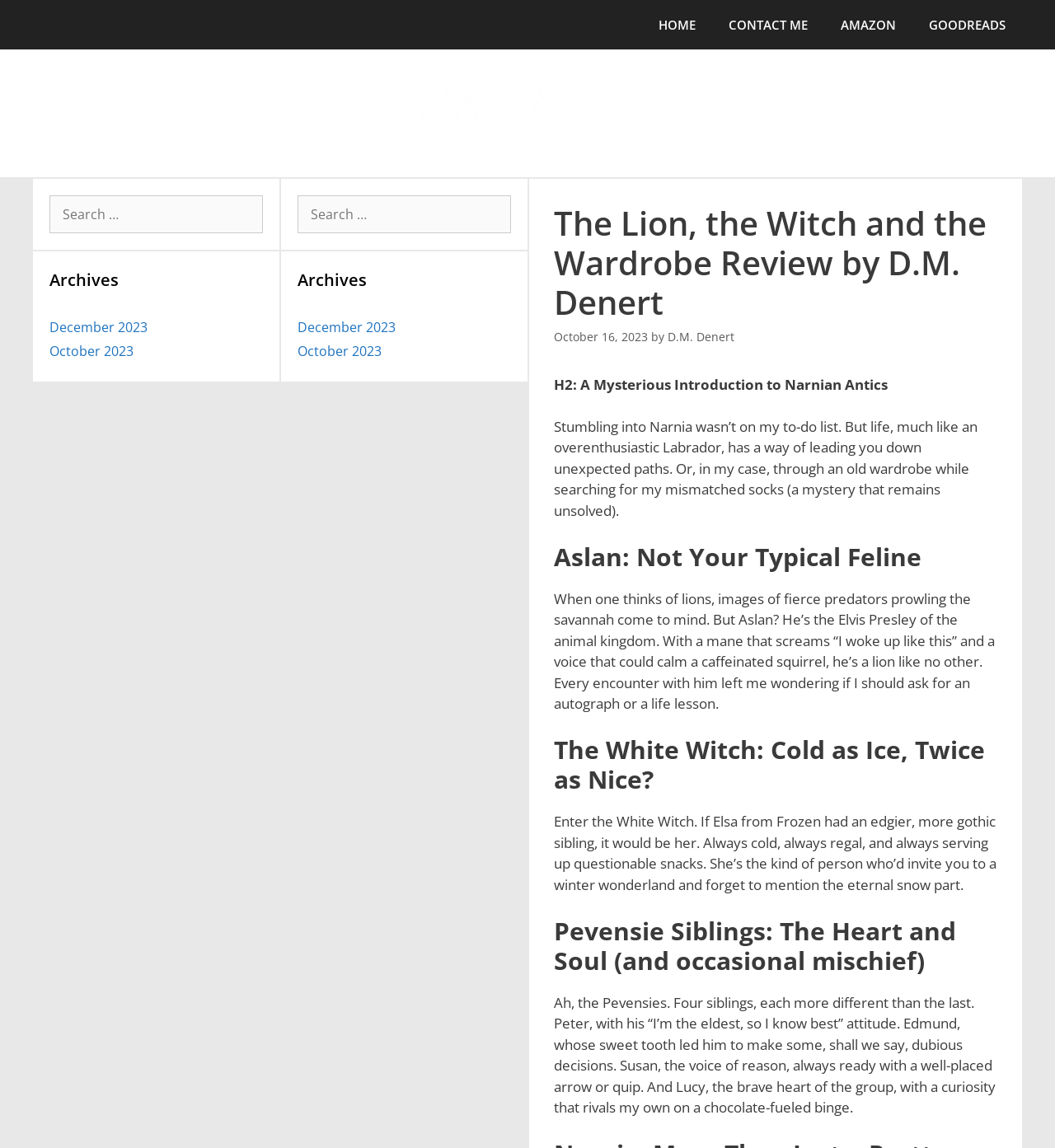Please determine the bounding box coordinates for the element that should be clicked to follow these instructions: "Read more about Aslan".

[0.525, 0.472, 0.945, 0.498]